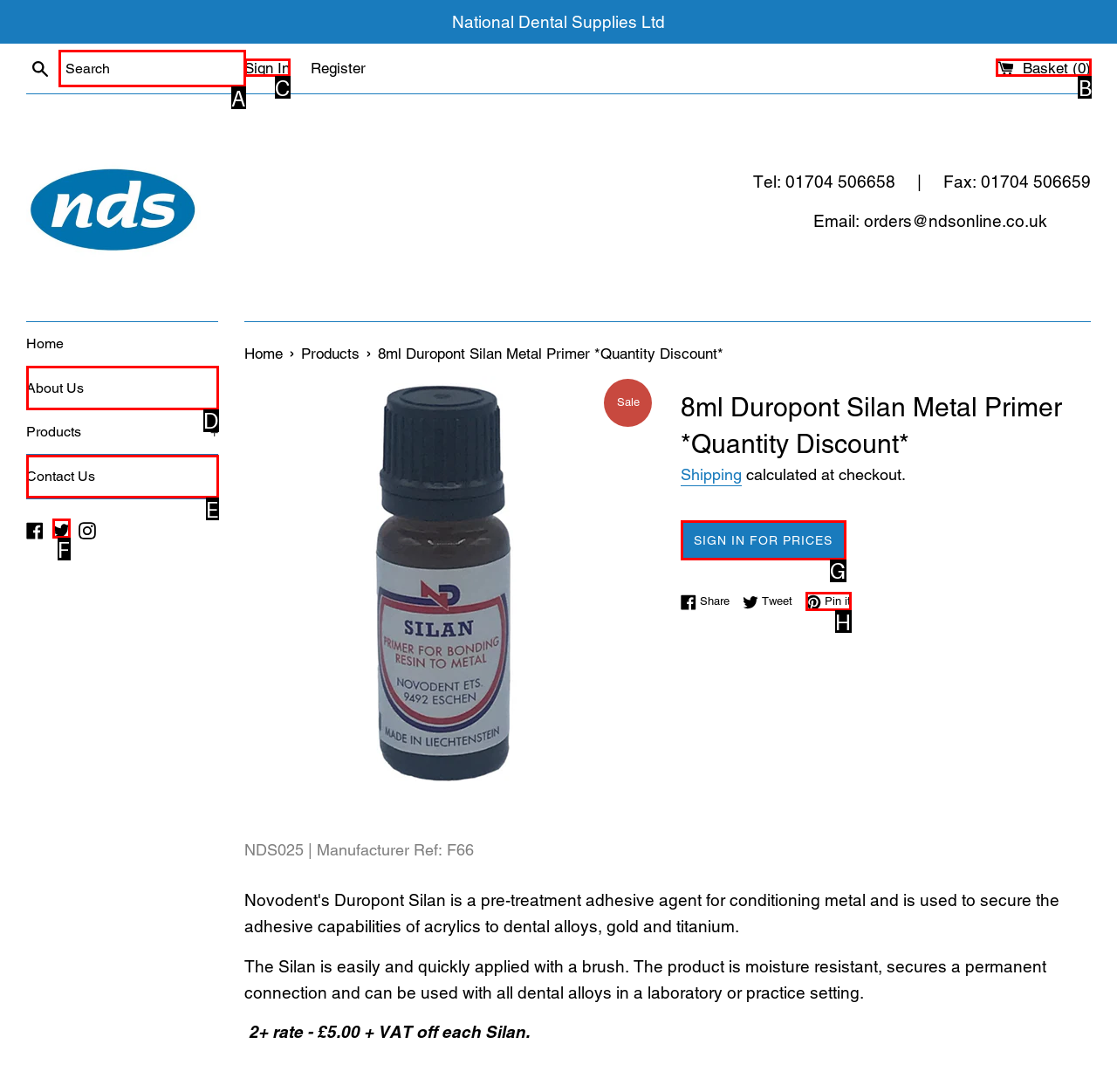What option should I click on to execute the task: View basket? Give the letter from the available choices.

B